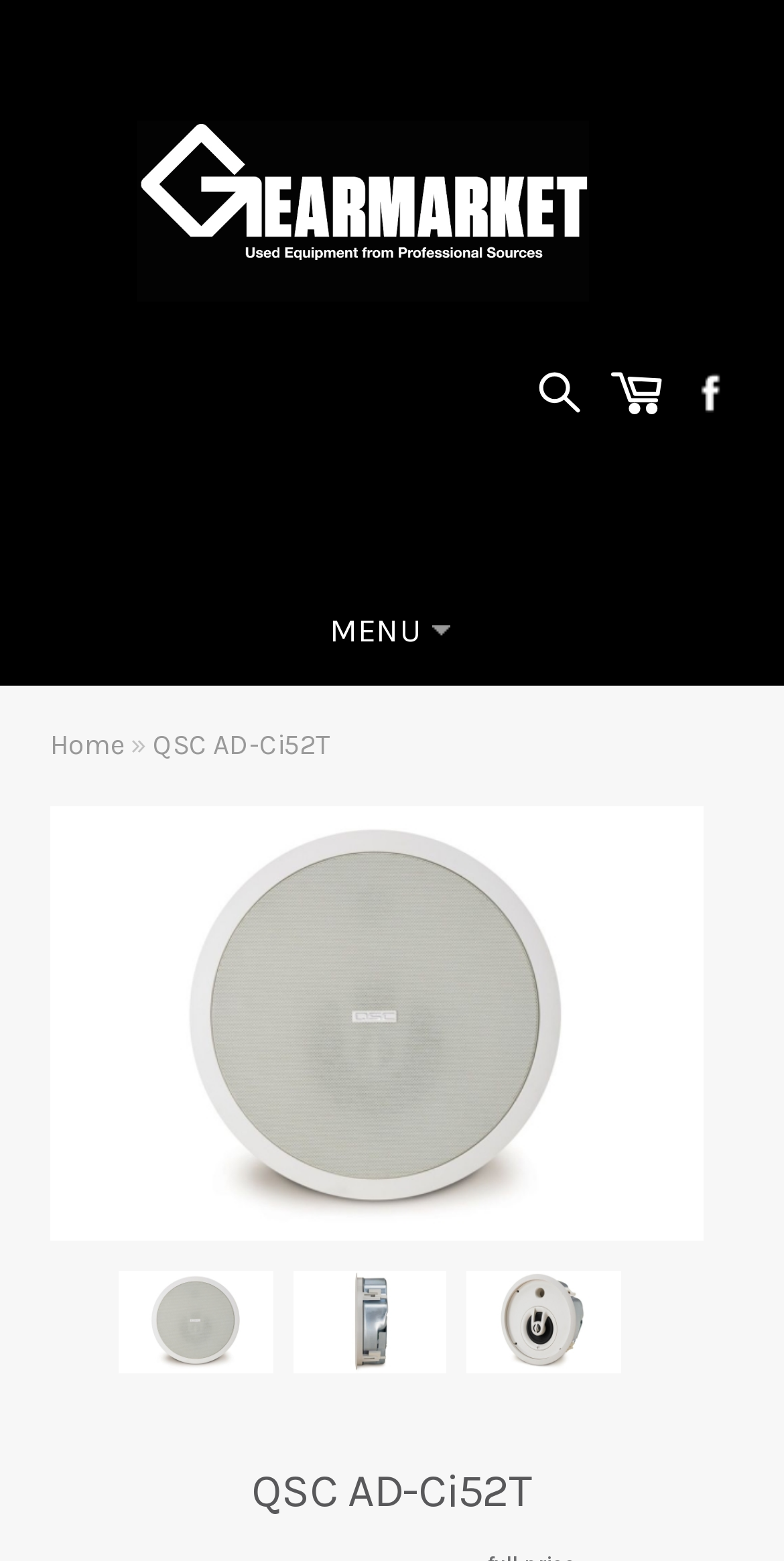Determine the coordinates of the bounding box for the clickable area needed to execute this instruction: "Go to Gearmarket homepage".

[0.128, 0.058, 0.872, 0.174]